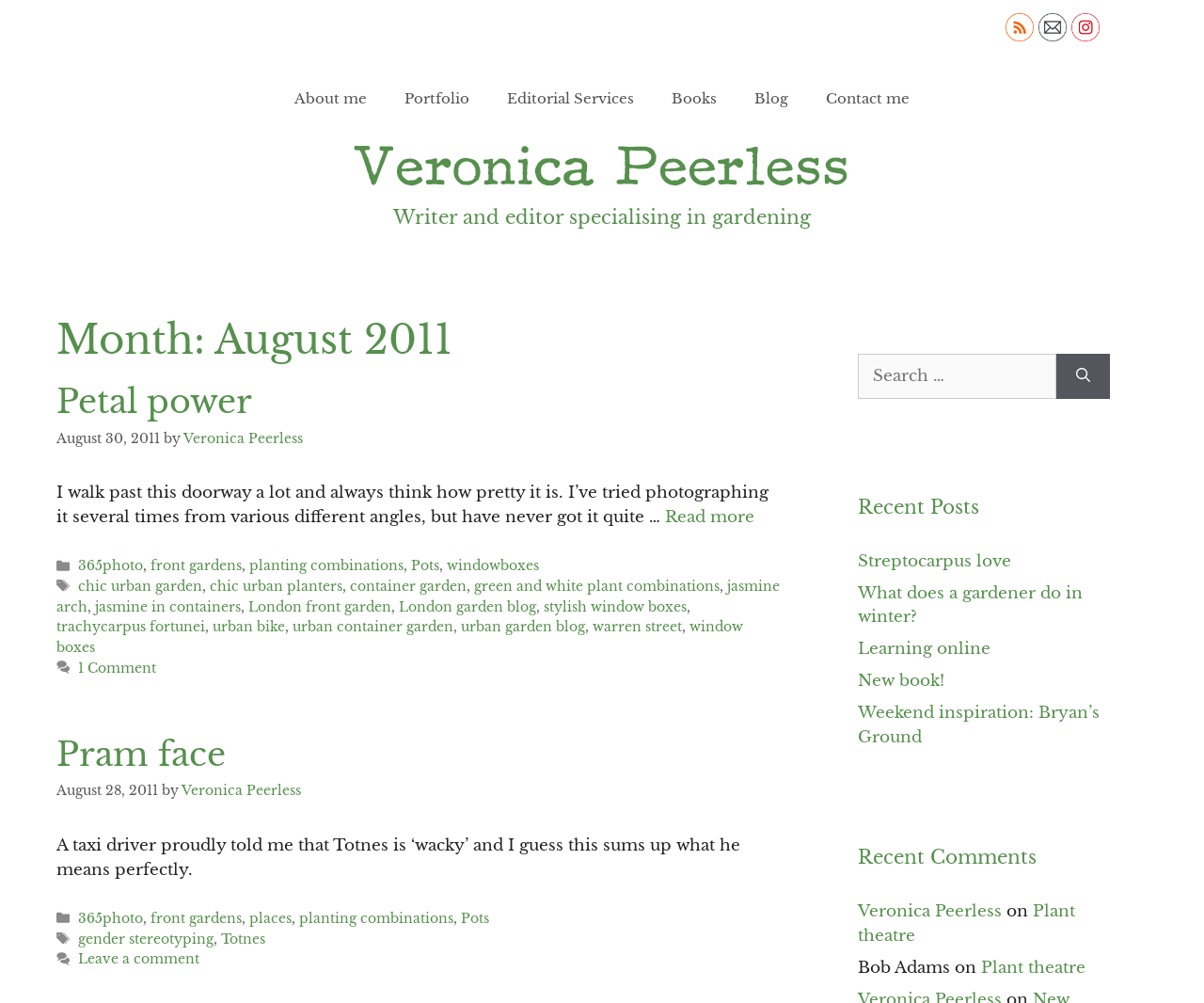Reply to the question with a brief word or phrase: What is the name of the link that says 'Read more'?

More on Petal power